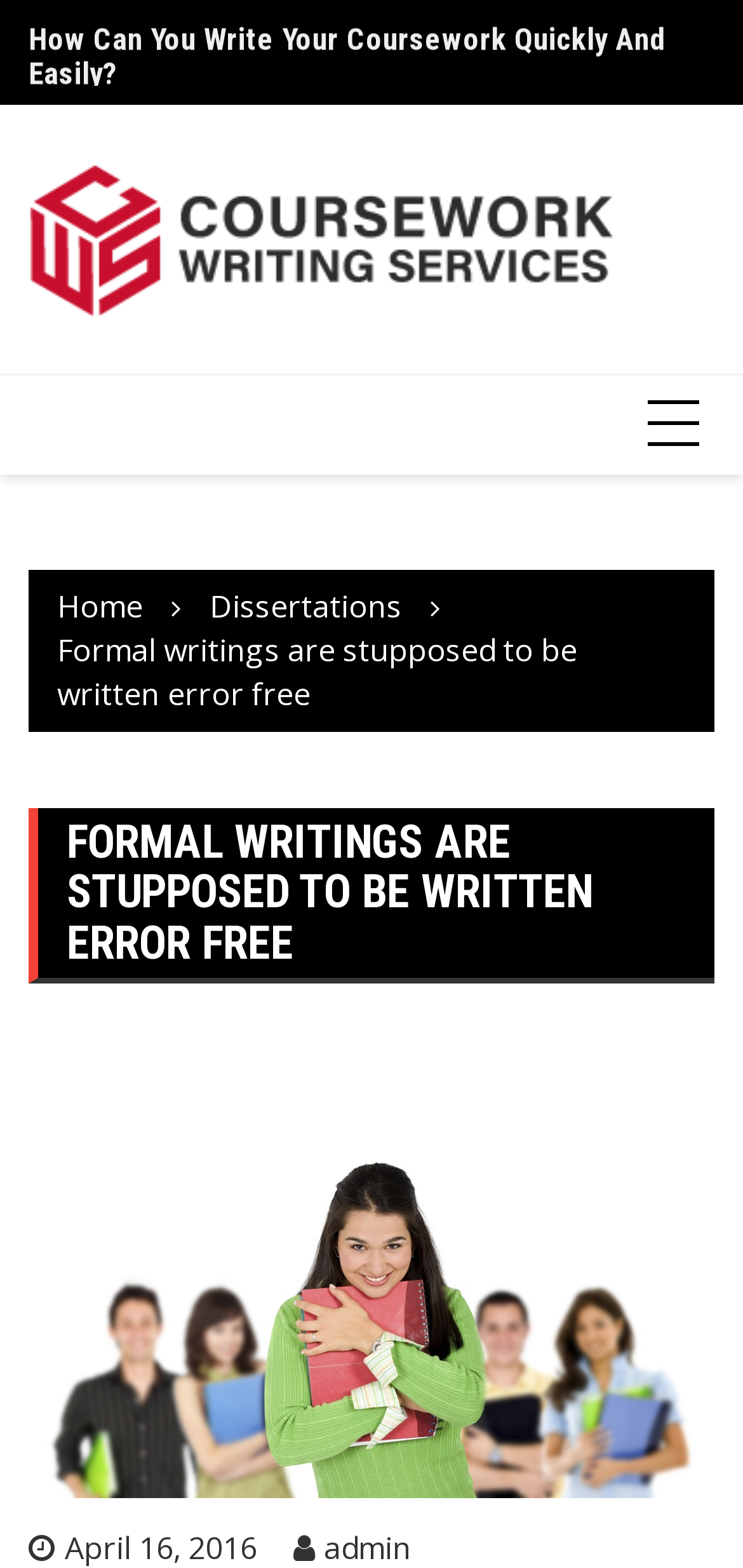Give a short answer to this question using one word or a phrase:
What is the purpose of the webpage?

Coursework writing services